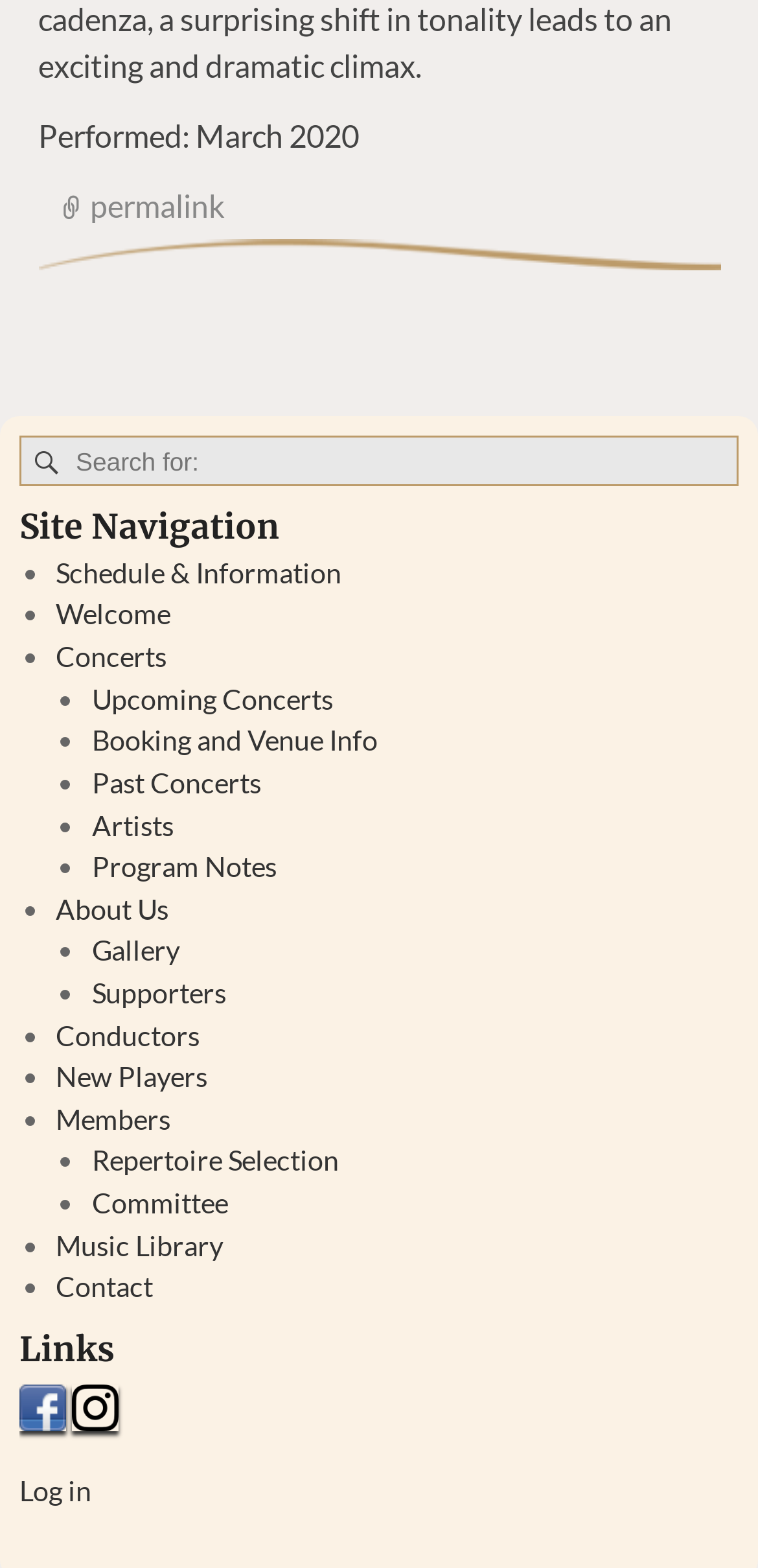Based on the image, give a detailed response to the question: How many social media links are there?

The social media links are located at the bottom of the webpage, under the 'Links' heading. There are two social media links, one for Facebook and one for Instagram.